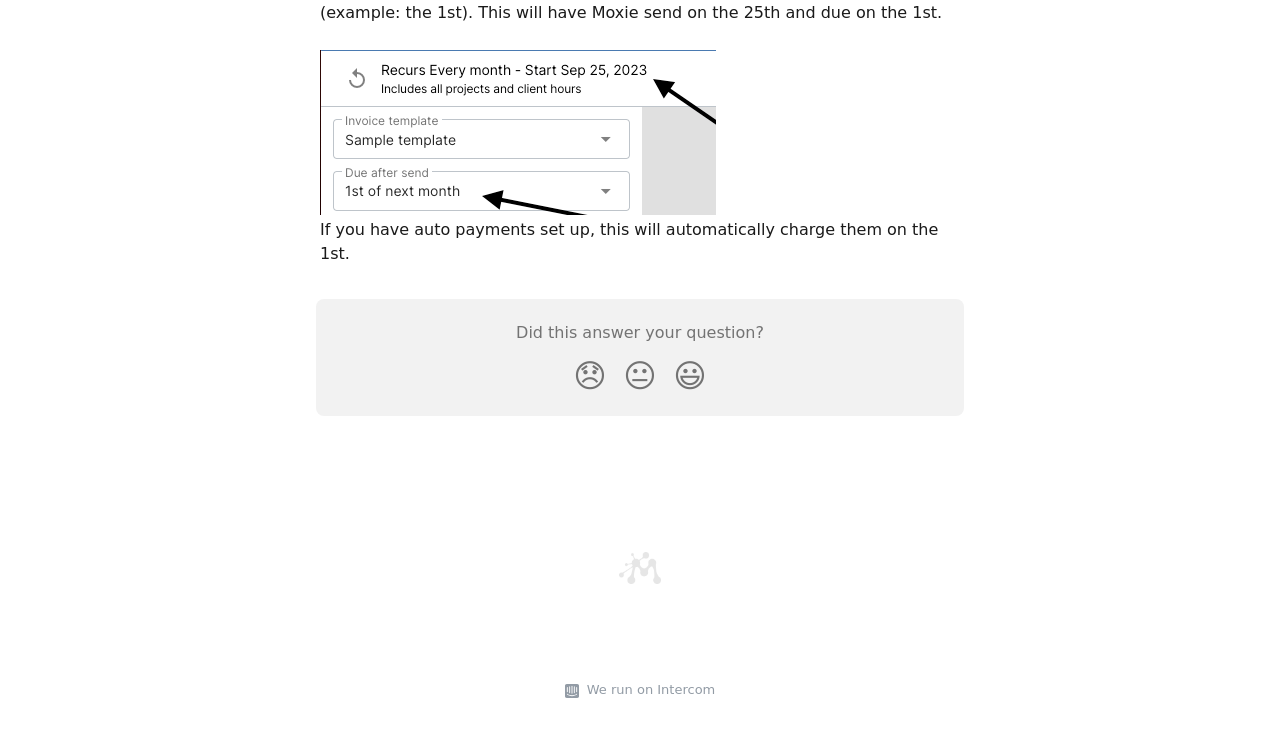Respond concisely with one word or phrase to the following query:
What is the text above the reaction buttons?

Did this answer your question?